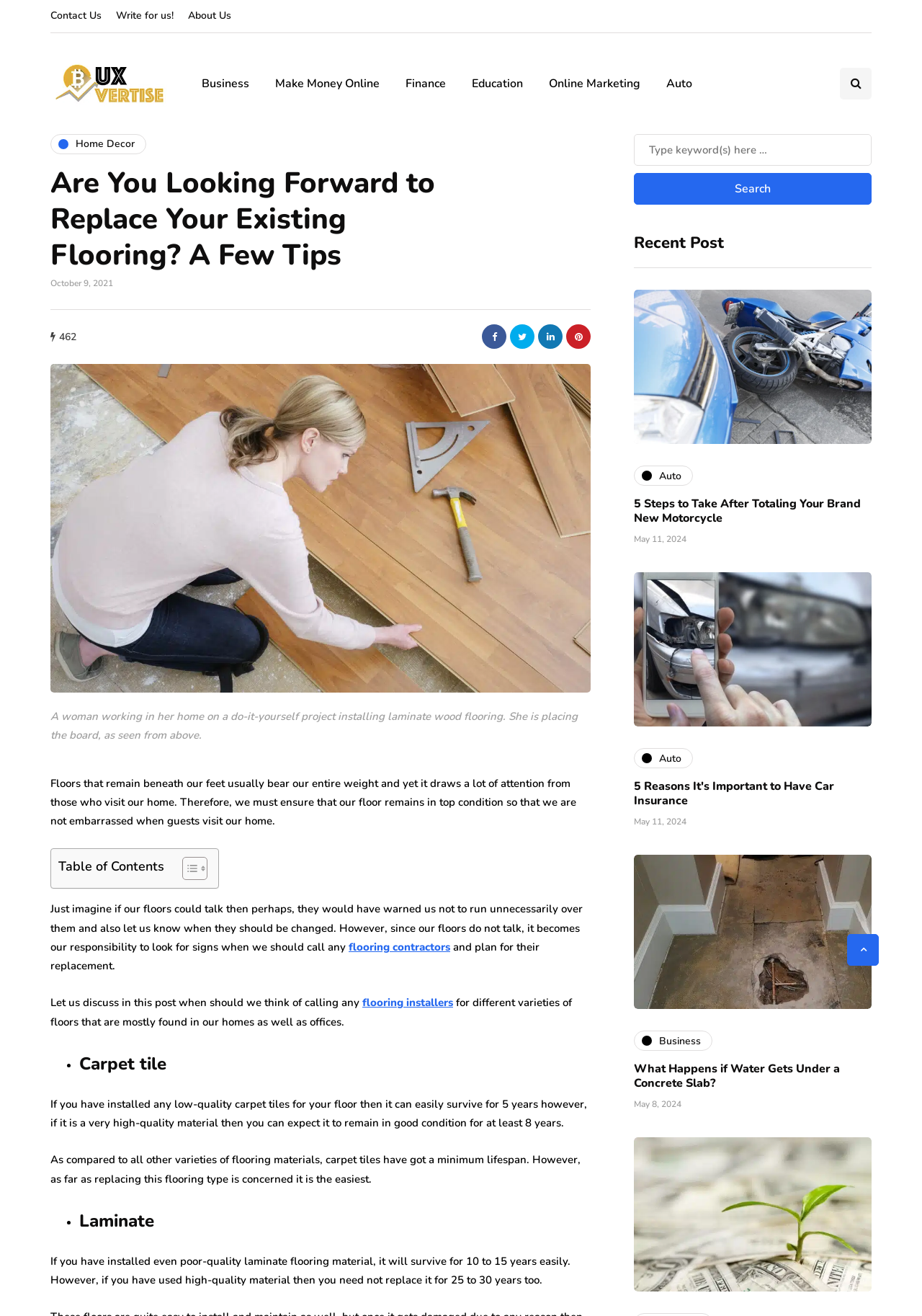What is the category of the link 'Make Money Online'?
Please answer the question with as much detail and depth as you can.

The link 'Make Money Online' is categorized under 'Business', which is one of the main categories listed at the top of the webpage.